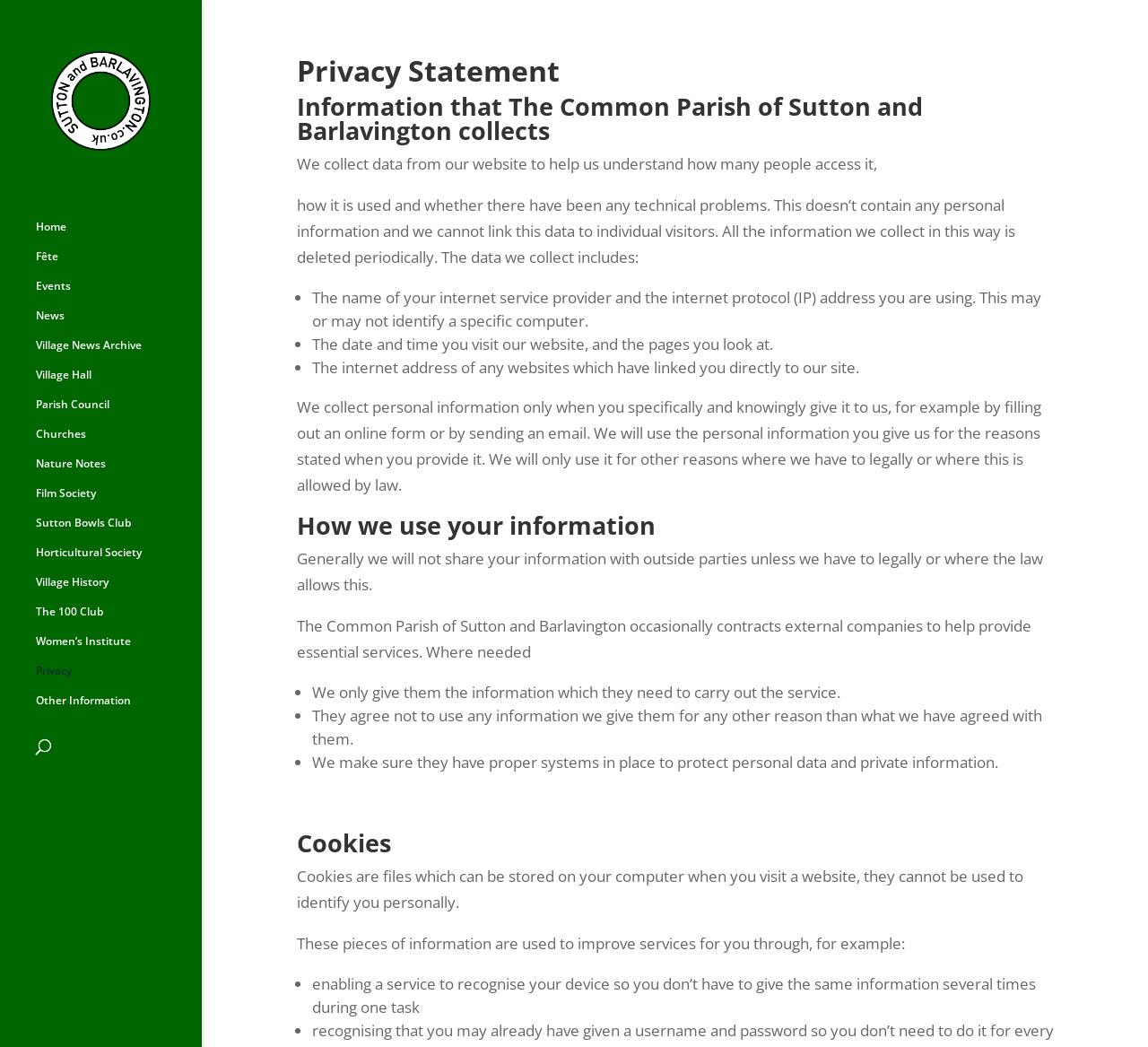Analyze the image and deliver a detailed answer to the question: How does the website use personal information?

The website uses personal information for the reasons stated when it is provided, and only shares it with outside parties when legally required or allowed. It also contracts external companies to help provide essential services, but only gives them the necessary information and ensures they have proper systems to protect personal data.